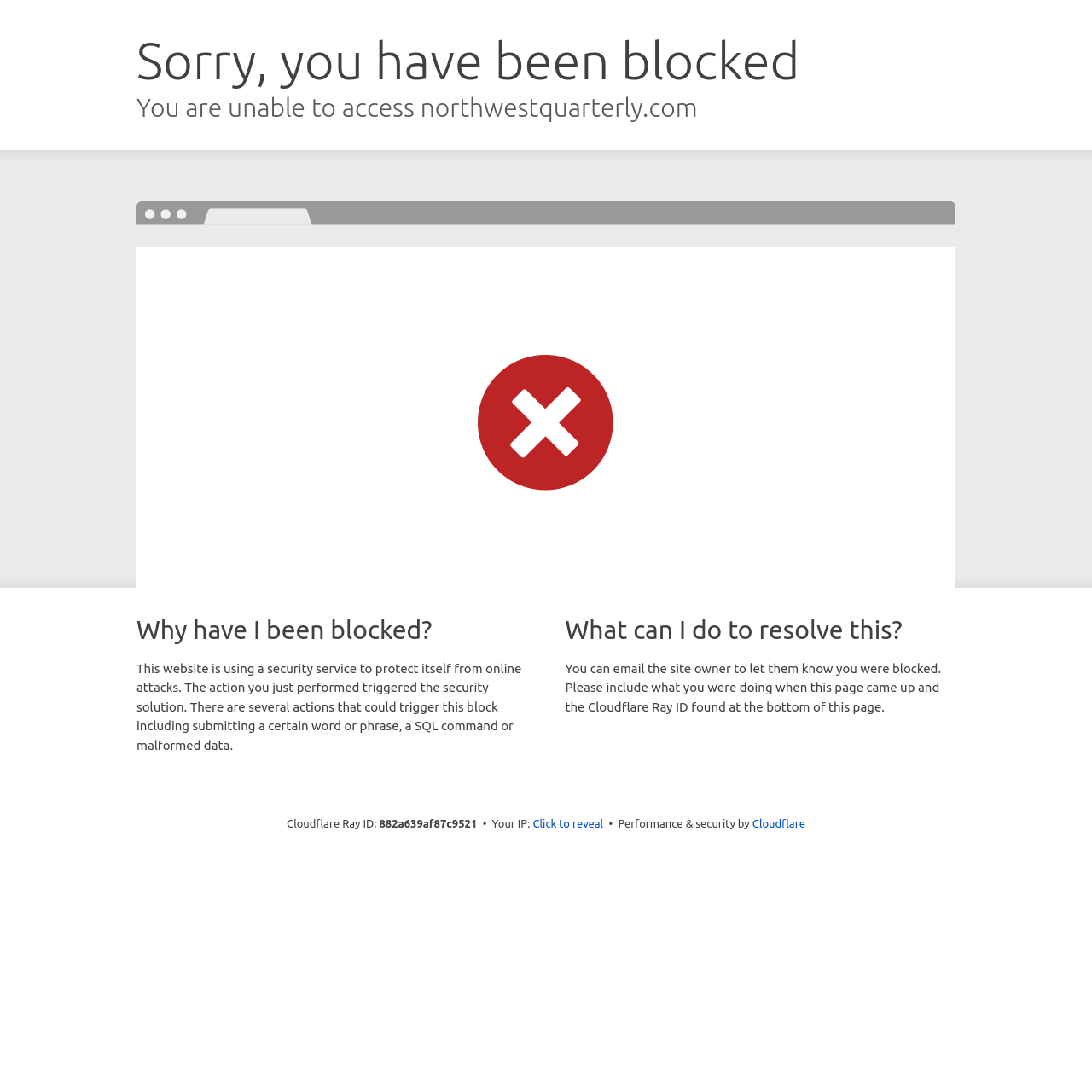What can be done to resolve the block?
Look at the screenshot and provide an in-depth answer.

According to the text 'You can email the site owner to let them know you were blocked. Please include what you were doing when this page came up and the Cloudflare Ray ID found at the bottom of this page.', the user can email the site owner to resolve the block.